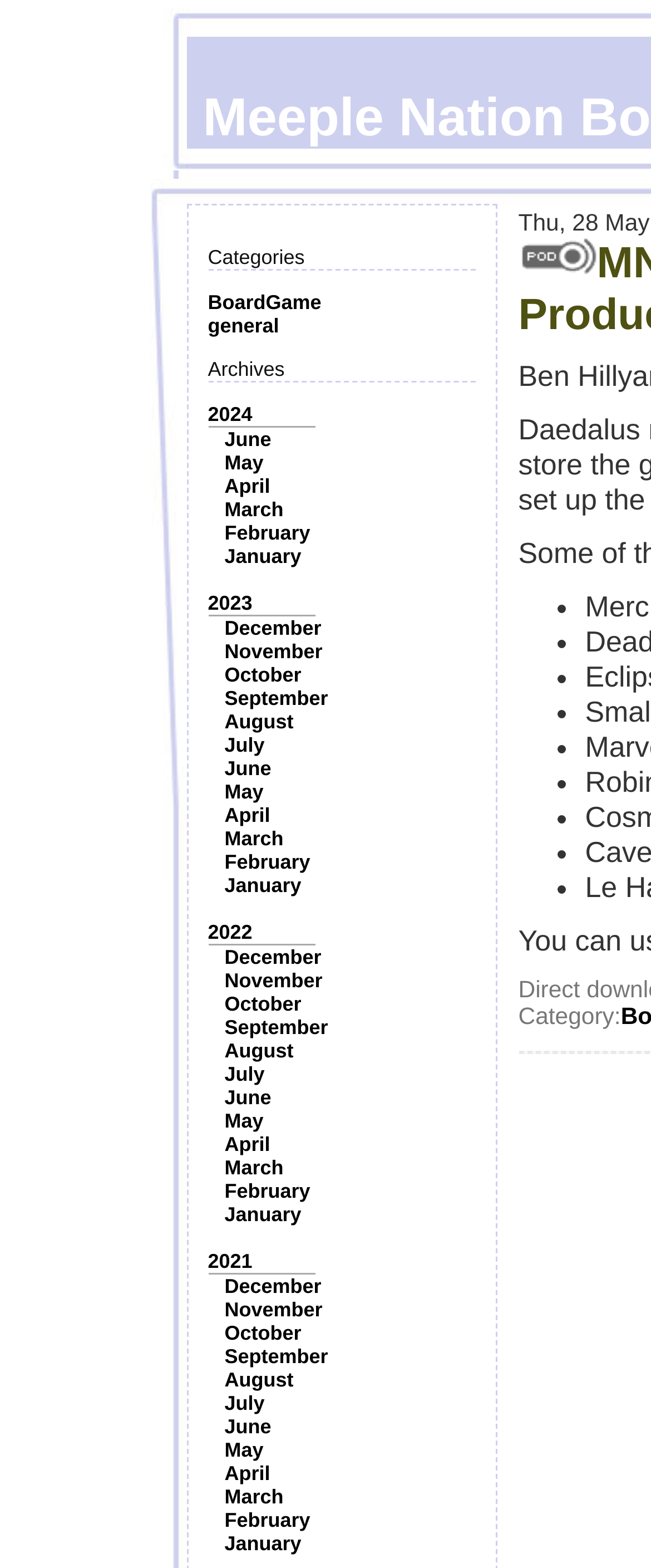Please identify the bounding box coordinates of the region to click in order to complete the task: "Explore the '2021' archives". The coordinates must be four float numbers between 0 and 1, specified as [left, top, right, bottom].

[0.319, 0.797, 0.388, 0.812]